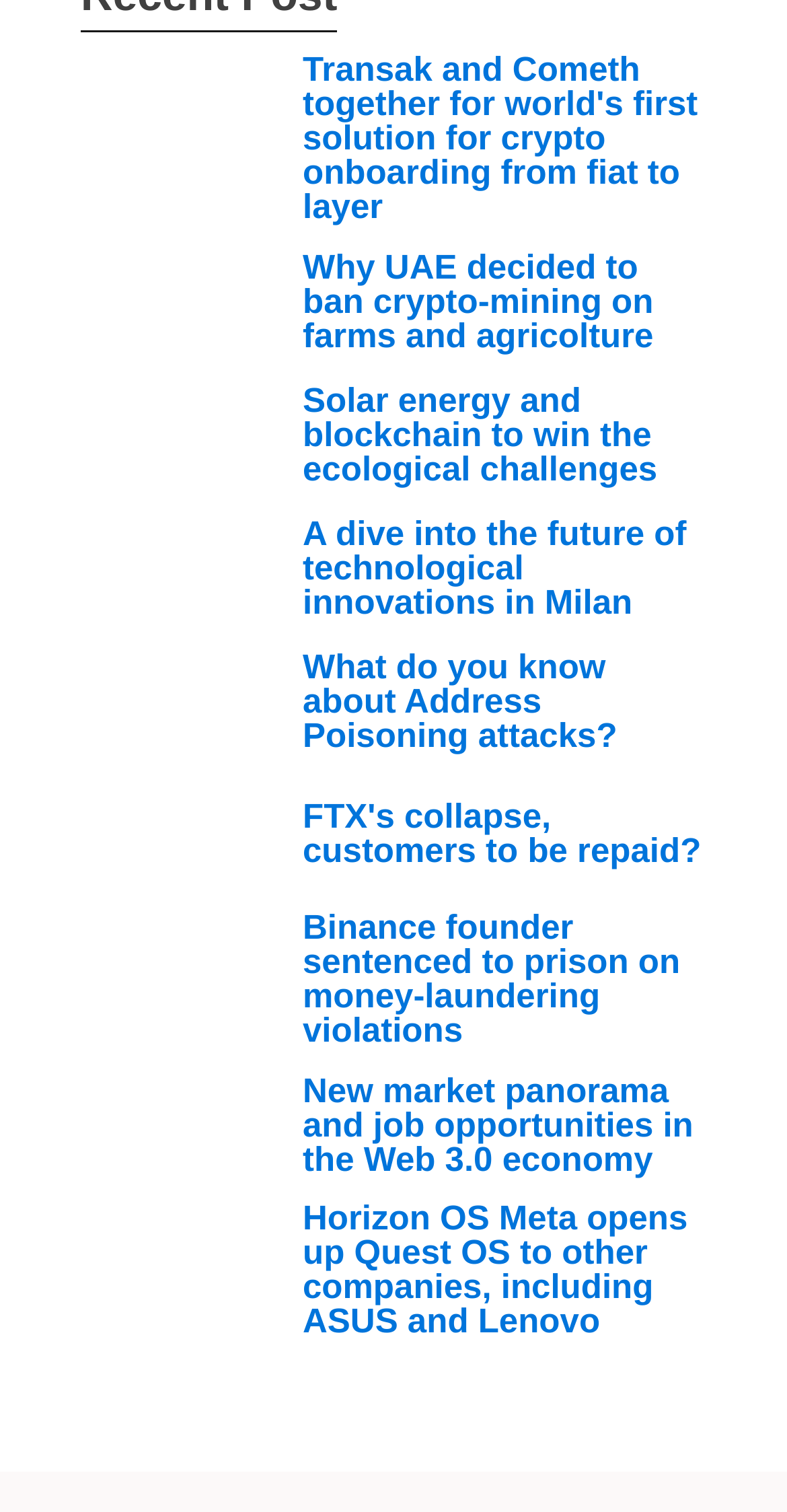Select the bounding box coordinates of the element I need to click to carry out the following instruction: "Explore the topic of Address Poisoning attacks".

[0.359, 0.429, 0.897, 0.497]